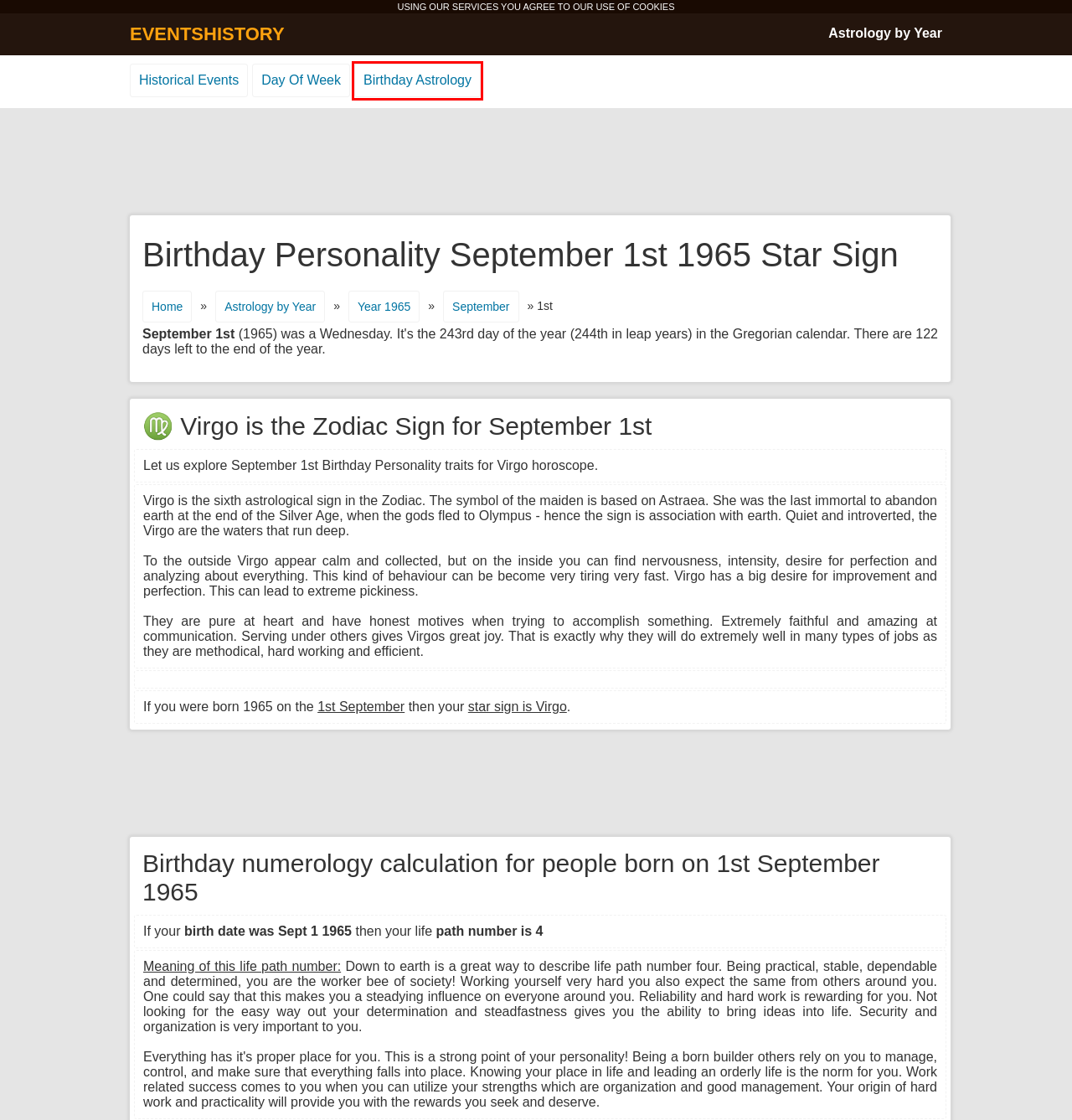You have a screenshot of a webpage with a red rectangle bounding box around a UI element. Choose the best description that matches the new page after clicking the element within the bounding box. The candidate descriptions are:
A. Dates in Astrology by Year | EventsHistory.com
B. October Zodiac Signs - October Birthstone 1965 Year
C. Day Of The Week - EventsHistory
D. Privacy Policy - EventsHistory
E. Birthday Astrology & Zodiac Signs - EventsHistory
F. September Zodiac Signs - September Birthstone 1965 Year
G. Historical Events - EventsHistory
H. 1965 Chinese Zodiac Signs - Year 1965 Astrology Horoscope

E